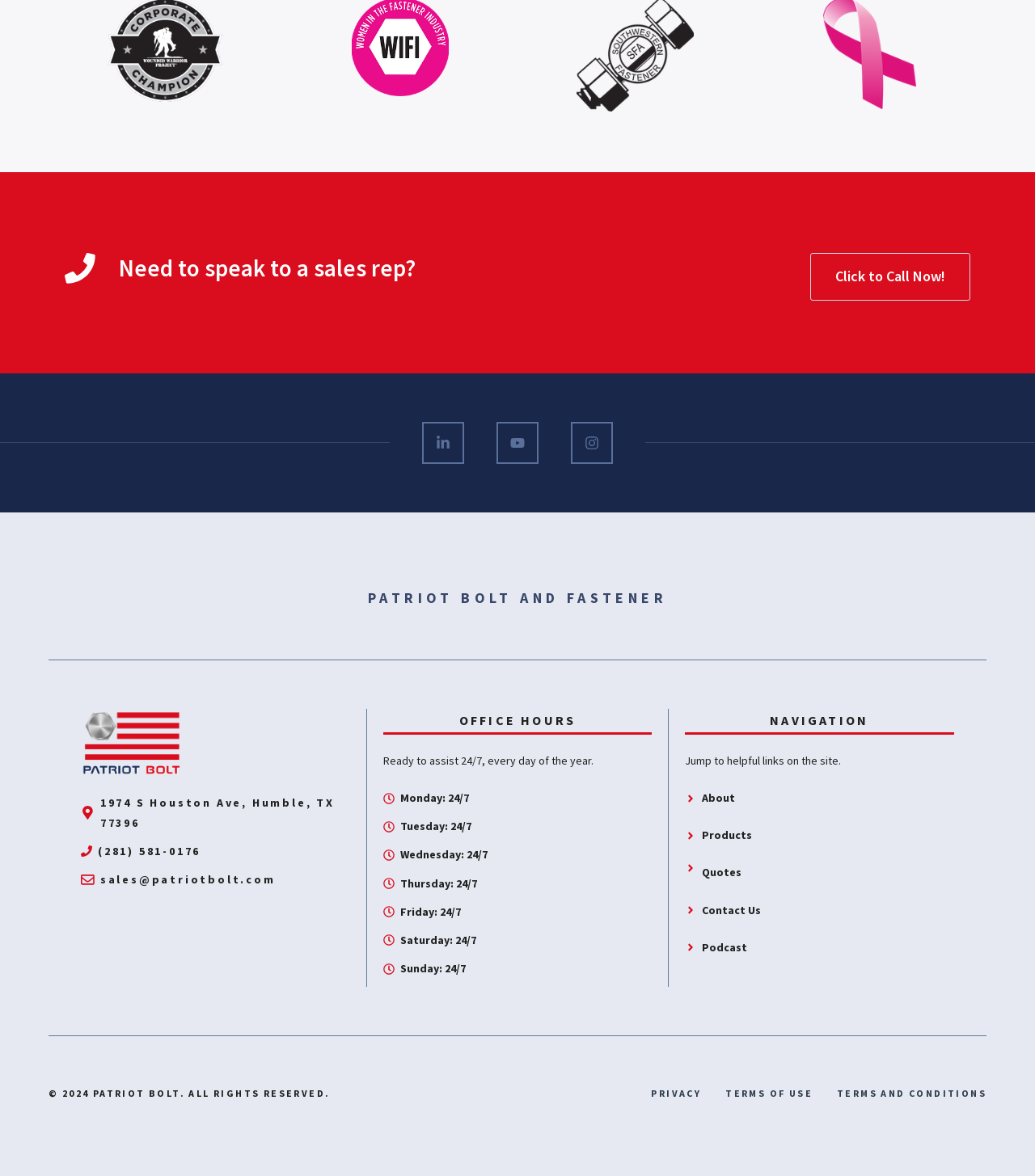Please determine the bounding box coordinates of the element's region to click for the following instruction: "Visit the About page".

[0.678, 0.672, 0.71, 0.685]